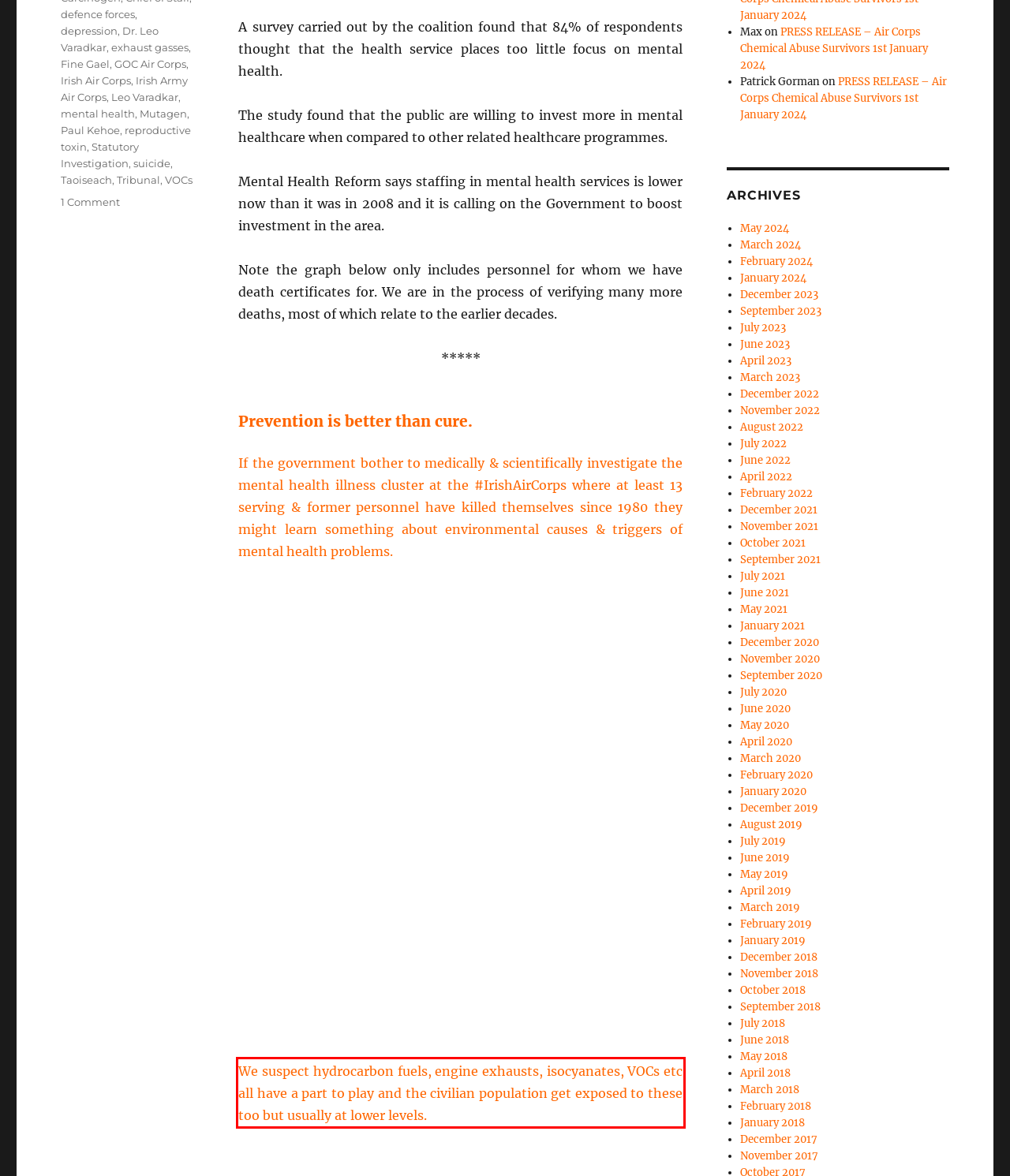Review the screenshot of the webpage and recognize the text inside the red rectangle bounding box. Provide the extracted text content.

We suspect hydrocarbon fuels, engine exhausts, isocyanates, VOCs etc all have a part to play and the civilian population get exposed to these too but usually at lower levels.